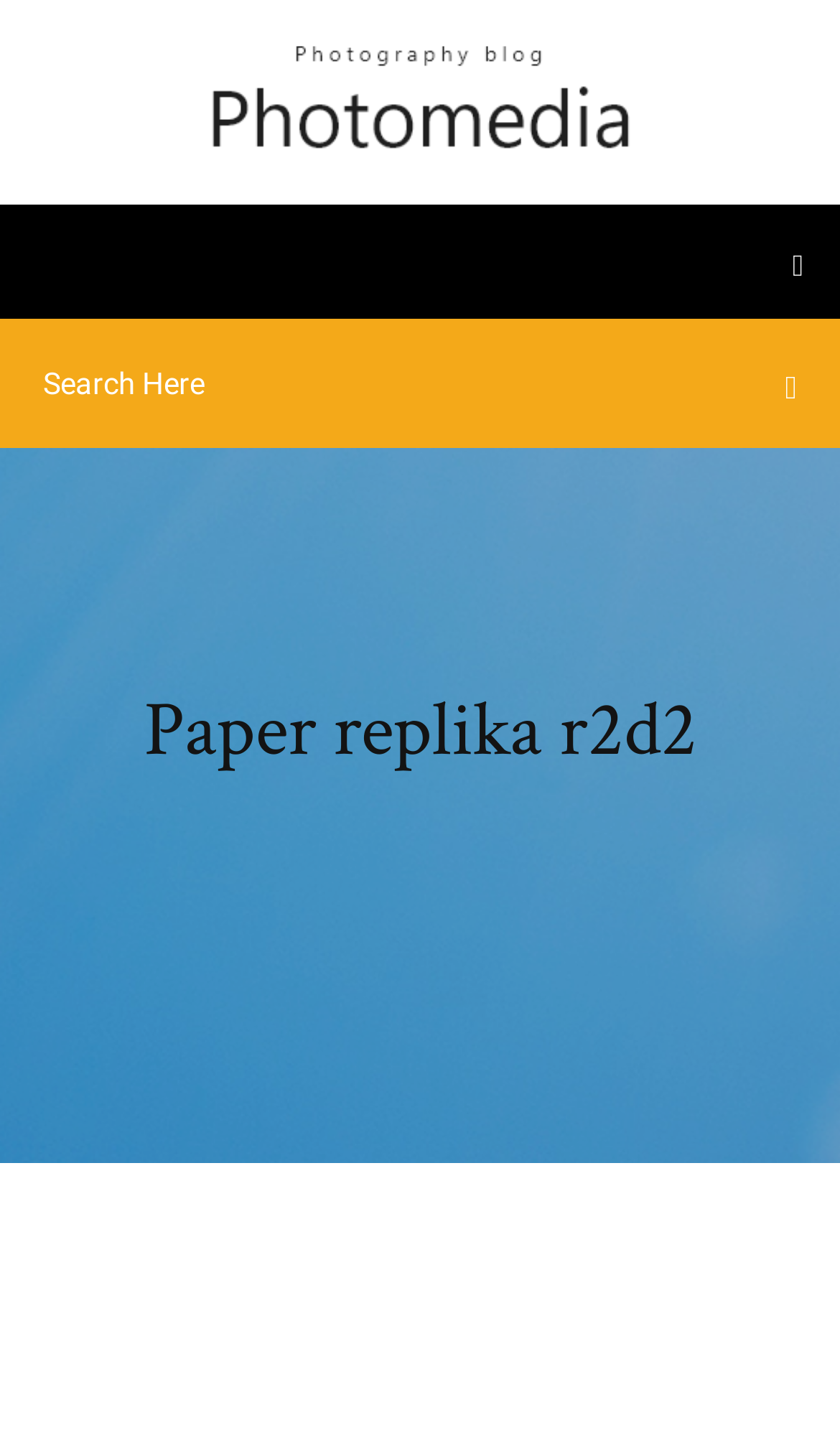Locate and provide the bounding box coordinates for the HTML element that matches this description: "placeholder="Search Here"".

[0.051, 0.23, 0.909, 0.305]